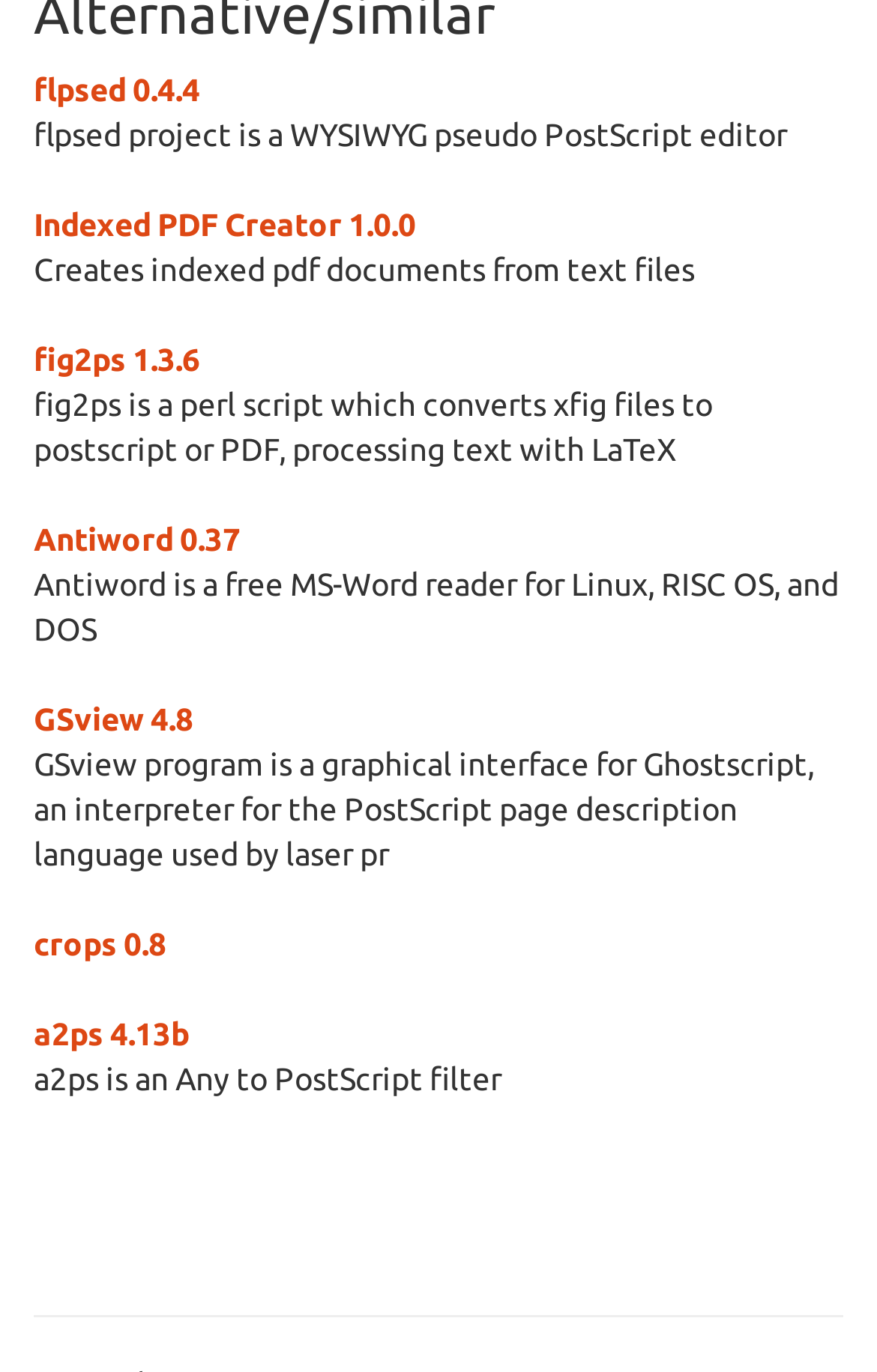Find the bounding box coordinates for the UI element whose description is: "Indexed PDF Creator 1.0.0". The coordinates should be four float numbers between 0 and 1, in the format [left, top, right, bottom].

[0.038, 0.151, 0.474, 0.177]